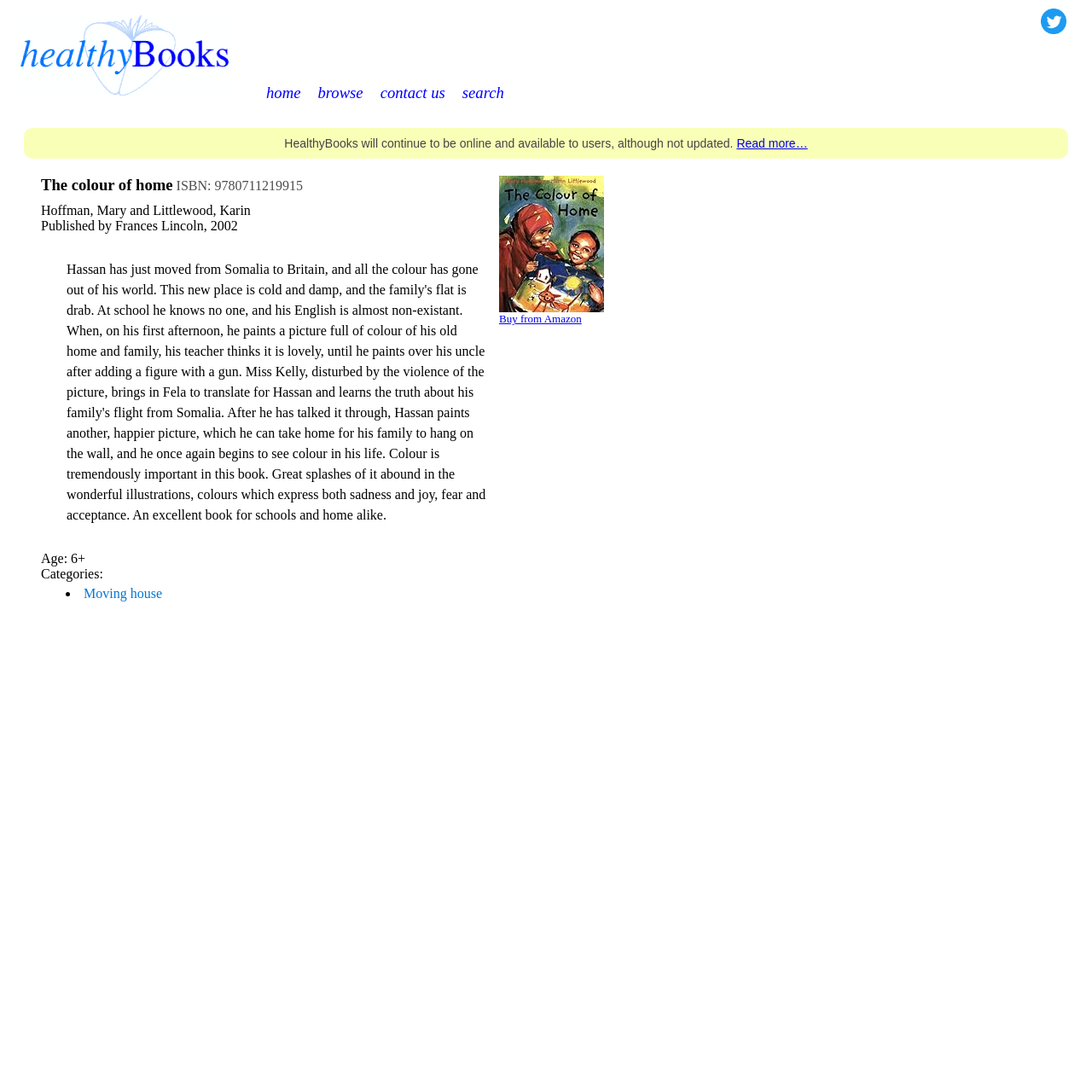Where can I buy this book?
Look at the image and respond with a one-word or short-phrase answer.

Amazon